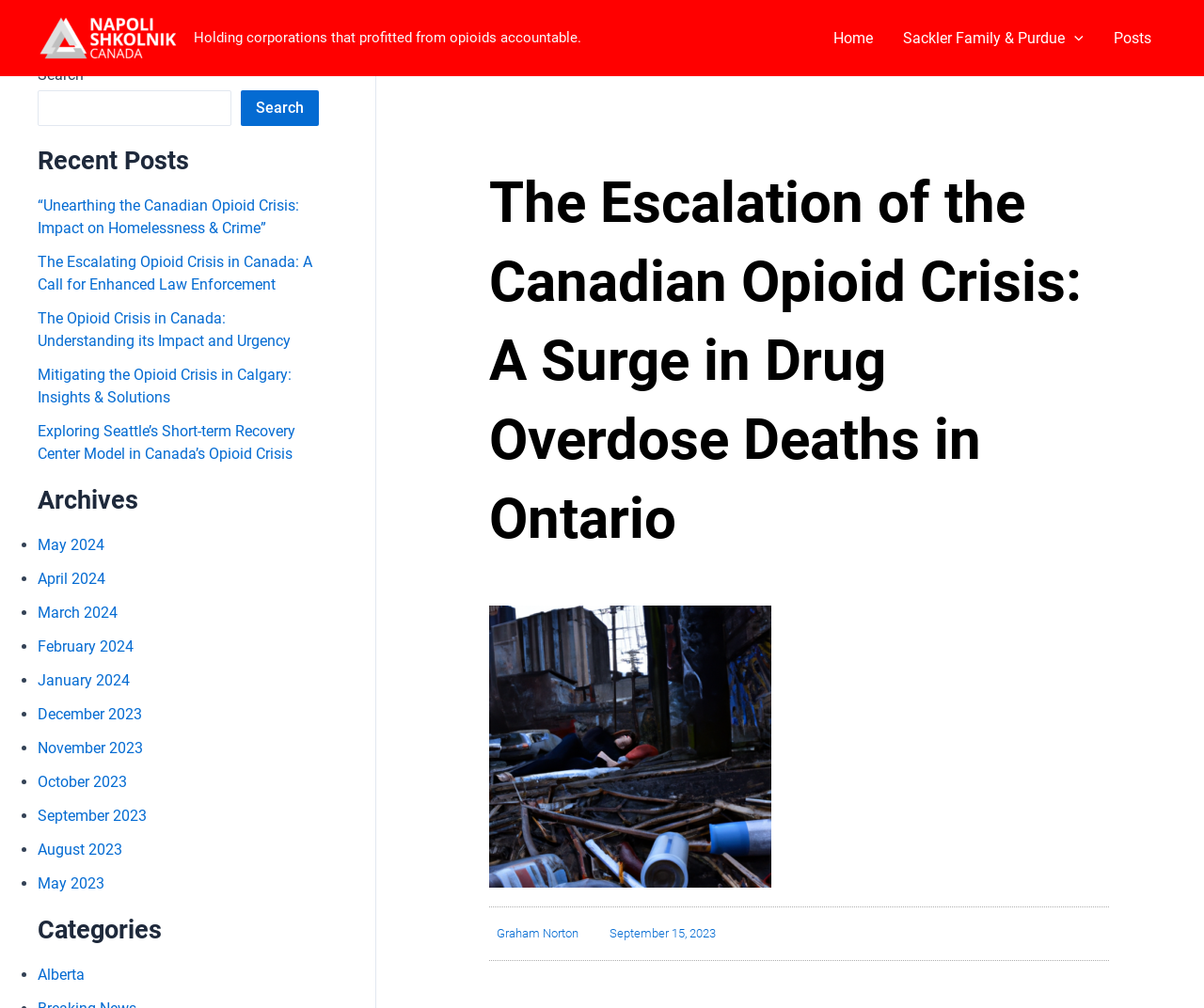Find and provide the bounding box coordinates for the UI element described with: "Sackler Family & Purdue".

[0.738, 0.0, 0.912, 0.075]